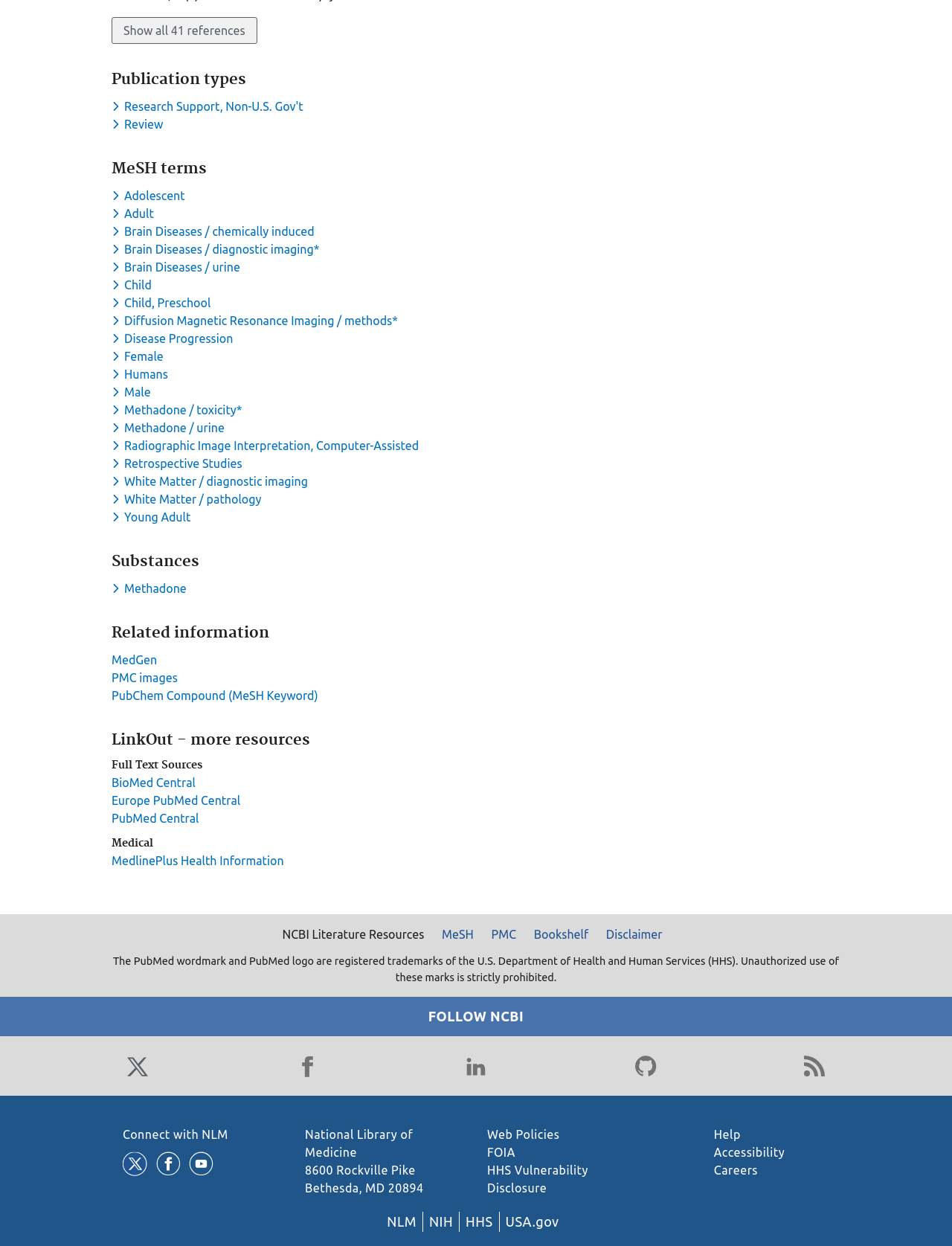Can you specify the bounding box coordinates for the region that should be clicked to fulfill this instruction: "Show all 41 references".

[0.117, 0.014, 0.27, 0.035]